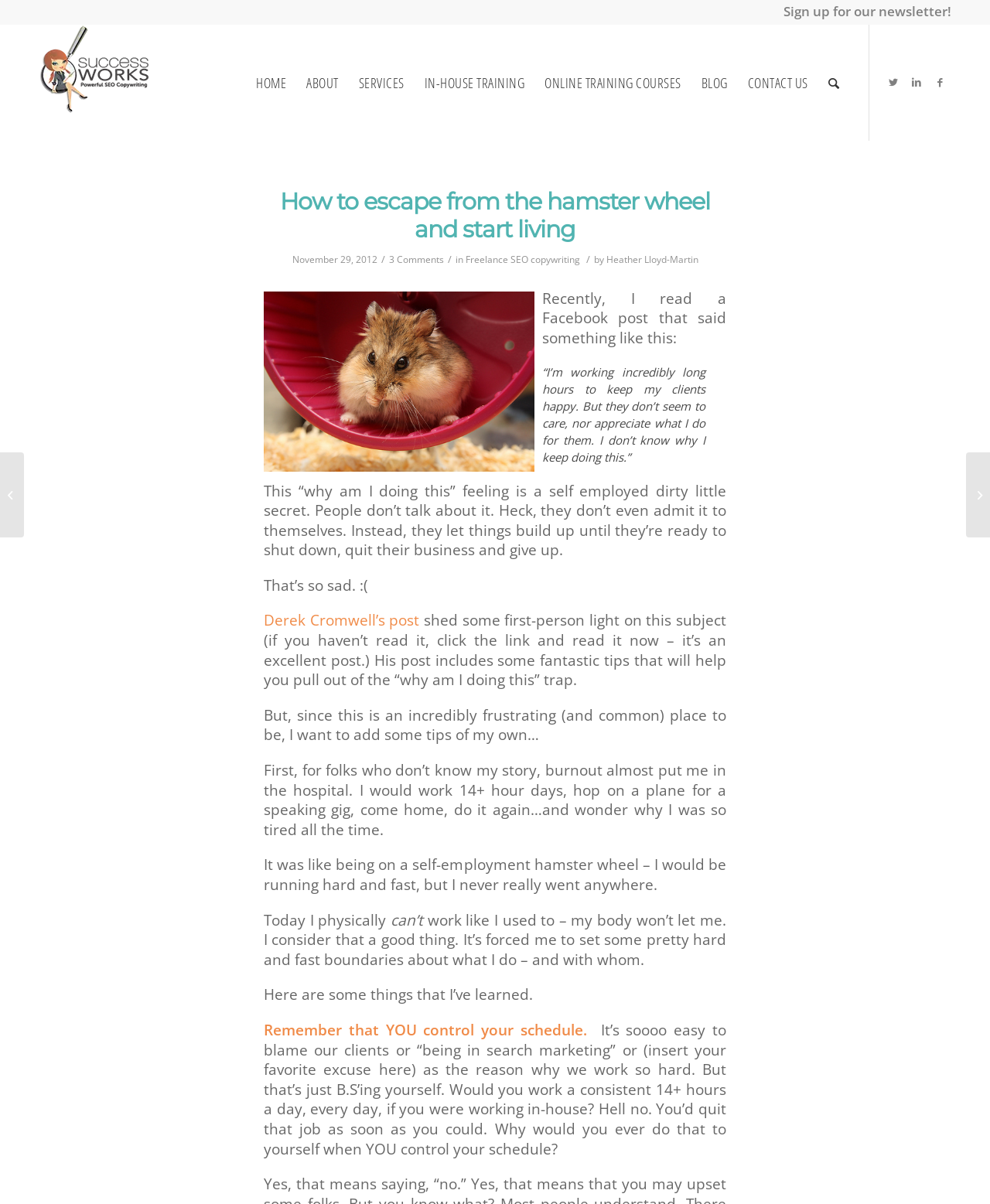Reply to the question below using a single word or brief phrase:
What is the image on the webpage?

Hamster in wheel